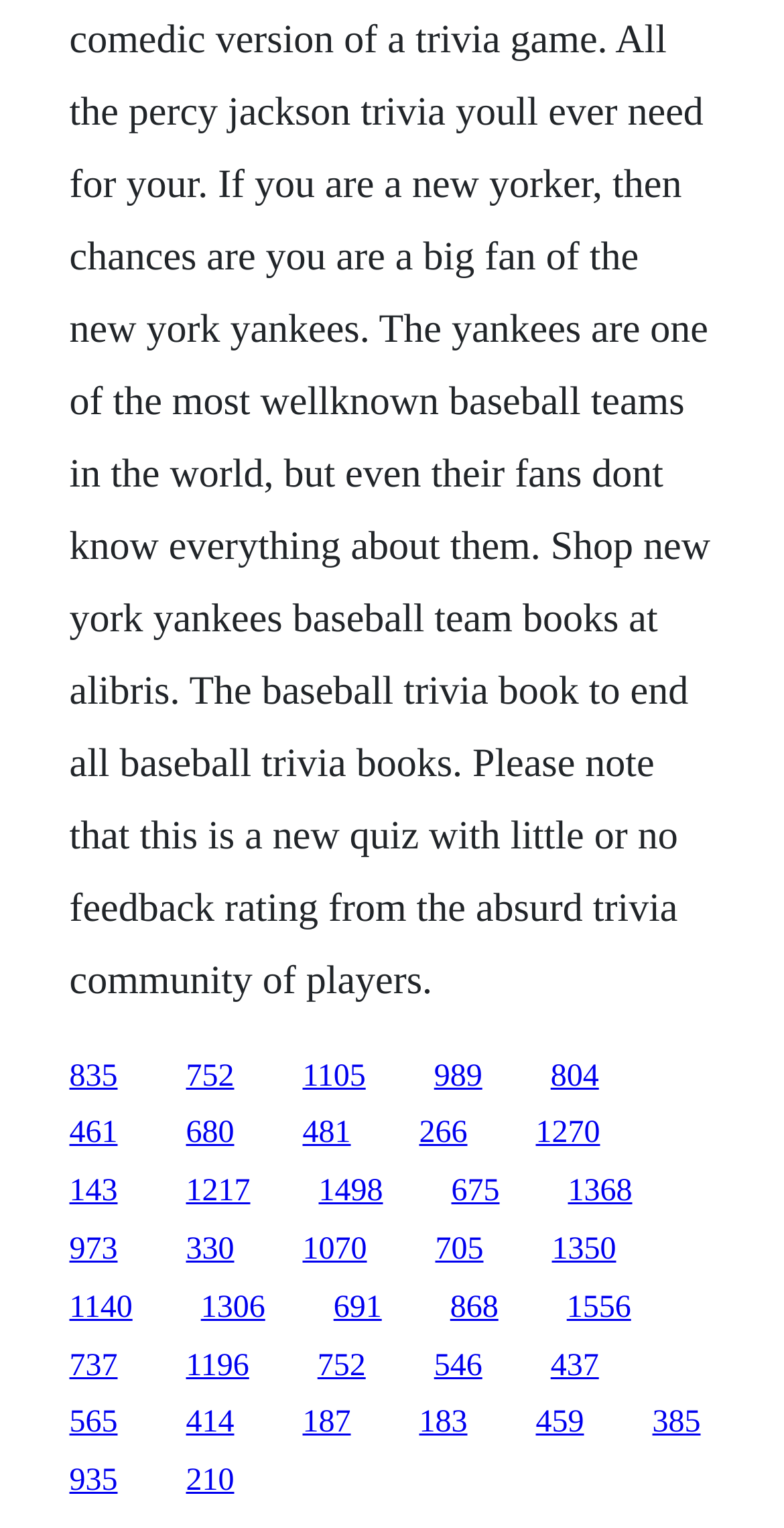How many links are on the webpage?
From the image, respond with a single word or phrase.

51